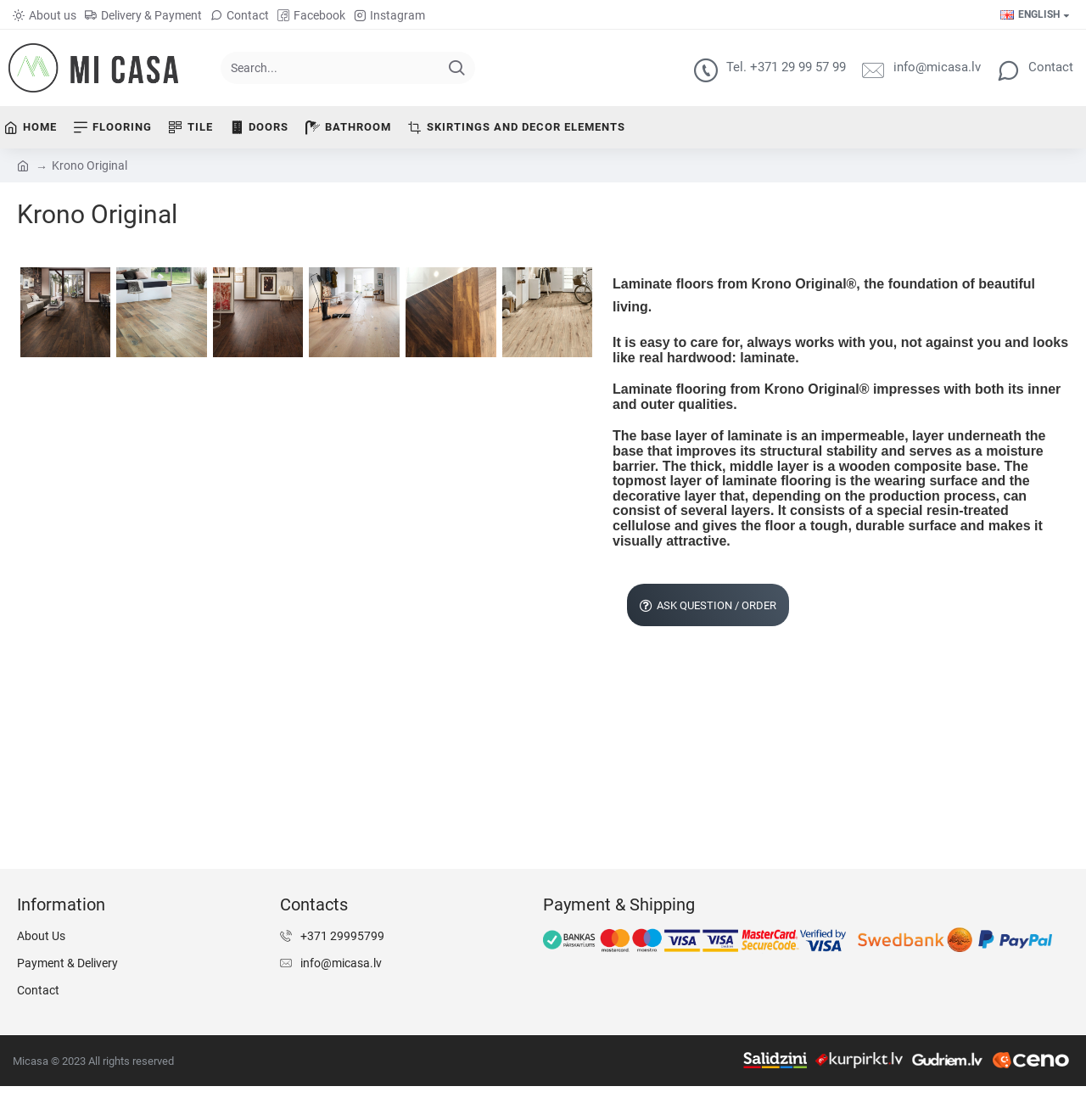Can you provide the bounding box coordinates for the element that should be clicked to implement the instruction: "Visit Facebook page"?

[0.252, 0.0, 0.322, 0.027]